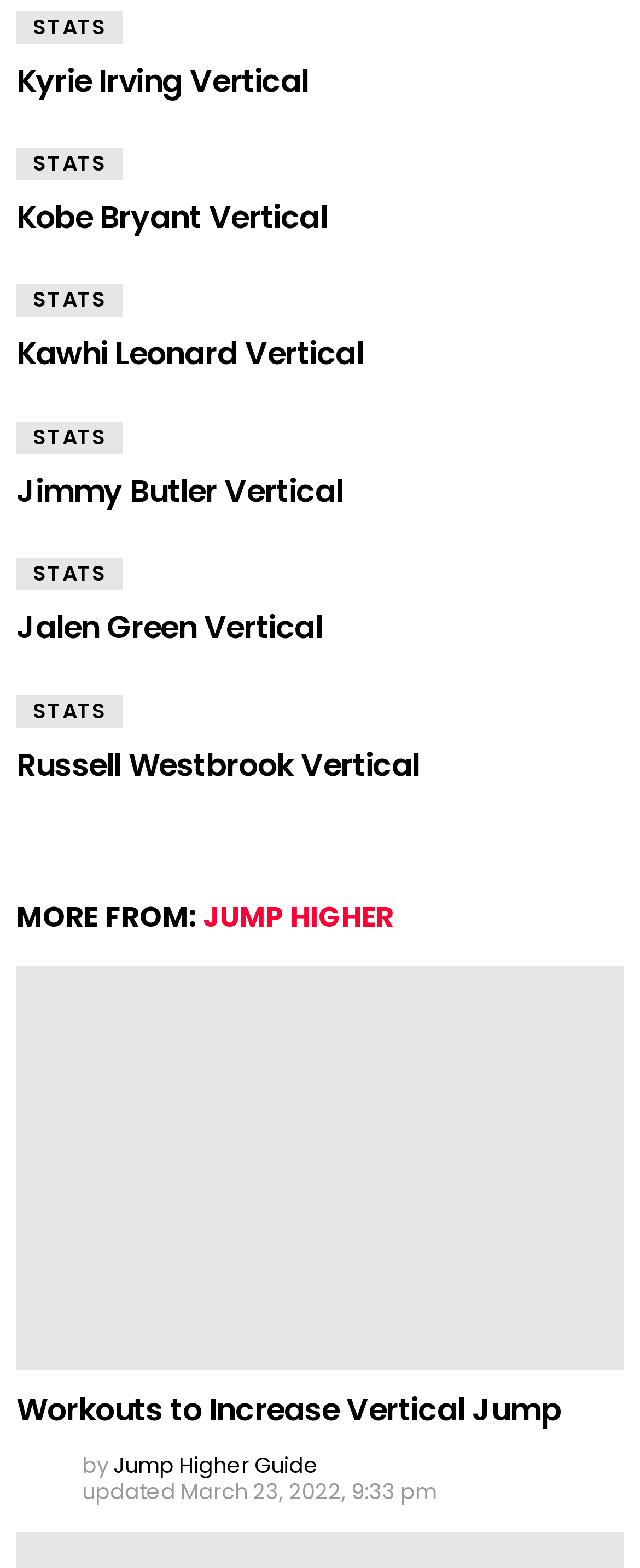Please specify the bounding box coordinates of the area that should be clicked to accomplish the following instruction: "Click on Kyrie Irving Vertical". The coordinates should consist of four float numbers between 0 and 1, i.e., [left, top, right, bottom].

[0.026, 0.037, 0.482, 0.066]